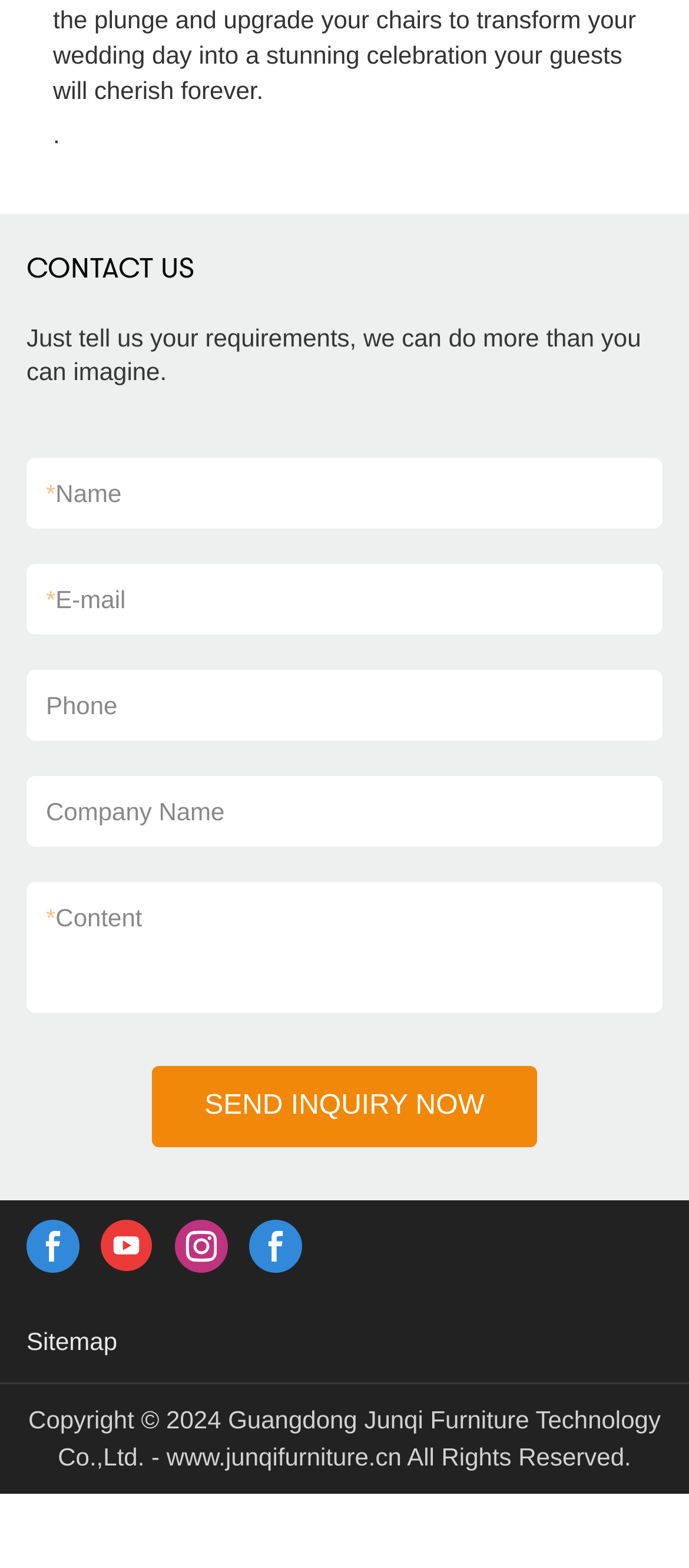What is the purpose of the contact form?
Refer to the image and provide a detailed answer to the question.

The contact form is used to send an inquiry to the company, as indicated by the 'SEND INQUIRY NOW' button and the required fields such as 'Name', 'E-mail', and 'Content'.